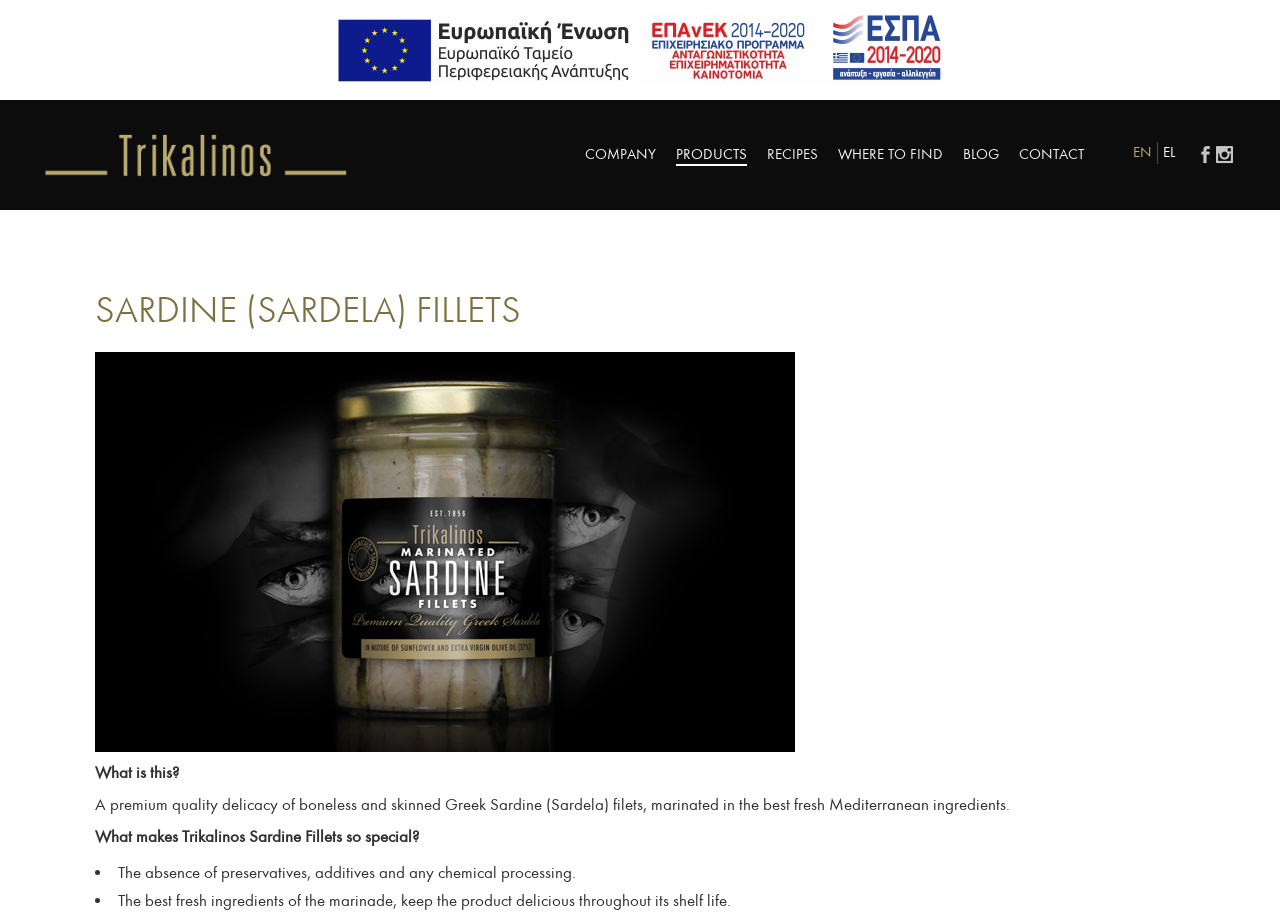Please find the bounding box coordinates of the section that needs to be clicked to achieve this instruction: "Navigate to the products page".

[0.528, 0.158, 0.584, 0.177]